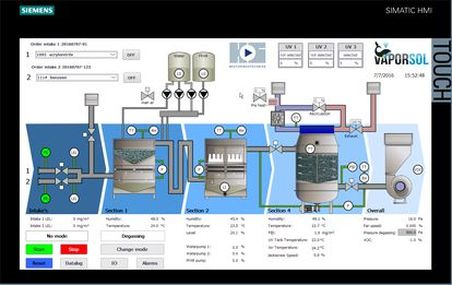What is being monitored in real-time?
Provide a concise answer using a single word or phrase based on the image.

Temperature, pressure, and flow rate